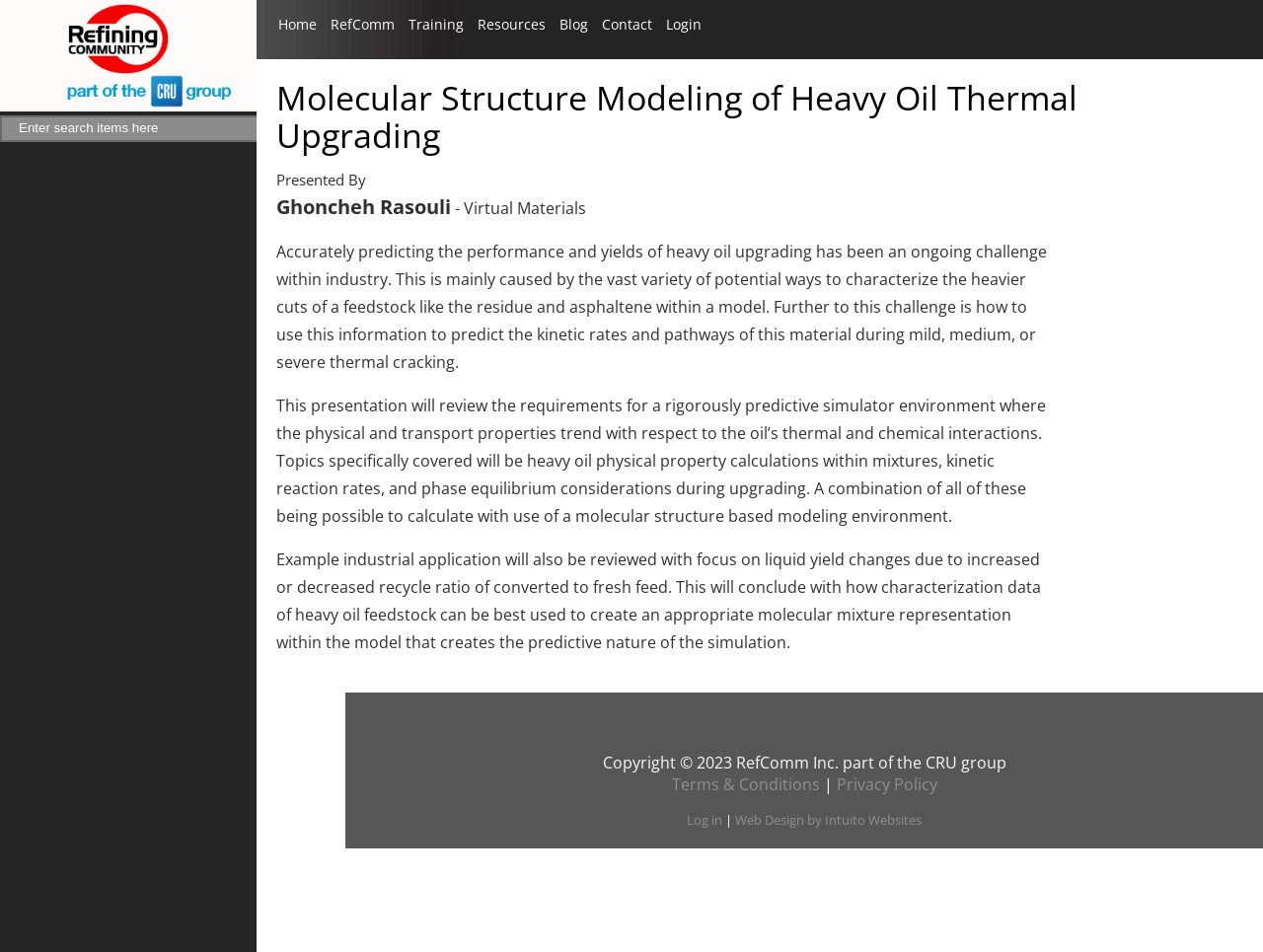Can you specify the bounding box coordinates for the region that should be clicked to fulfill this instruction: "Read the blog".

[0.443, 0.016, 0.466, 0.035]